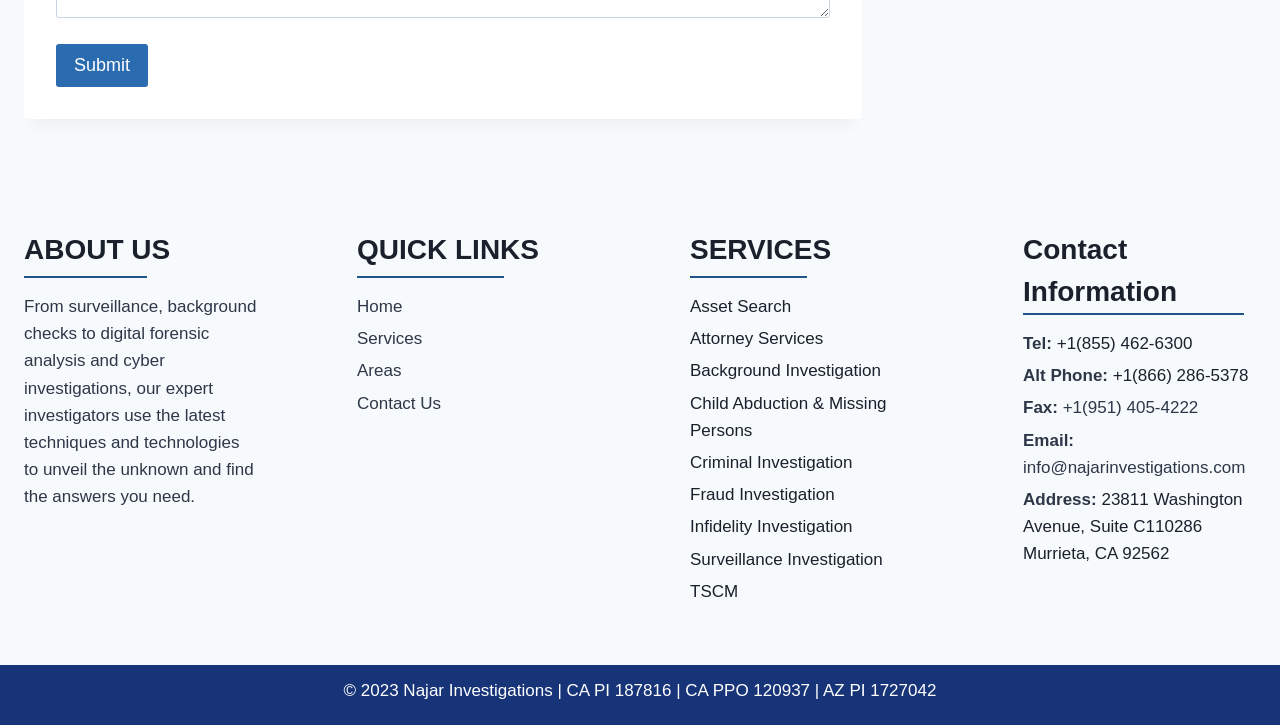Use a single word or phrase to respond to the question:
What services do they offer?

Investigation services